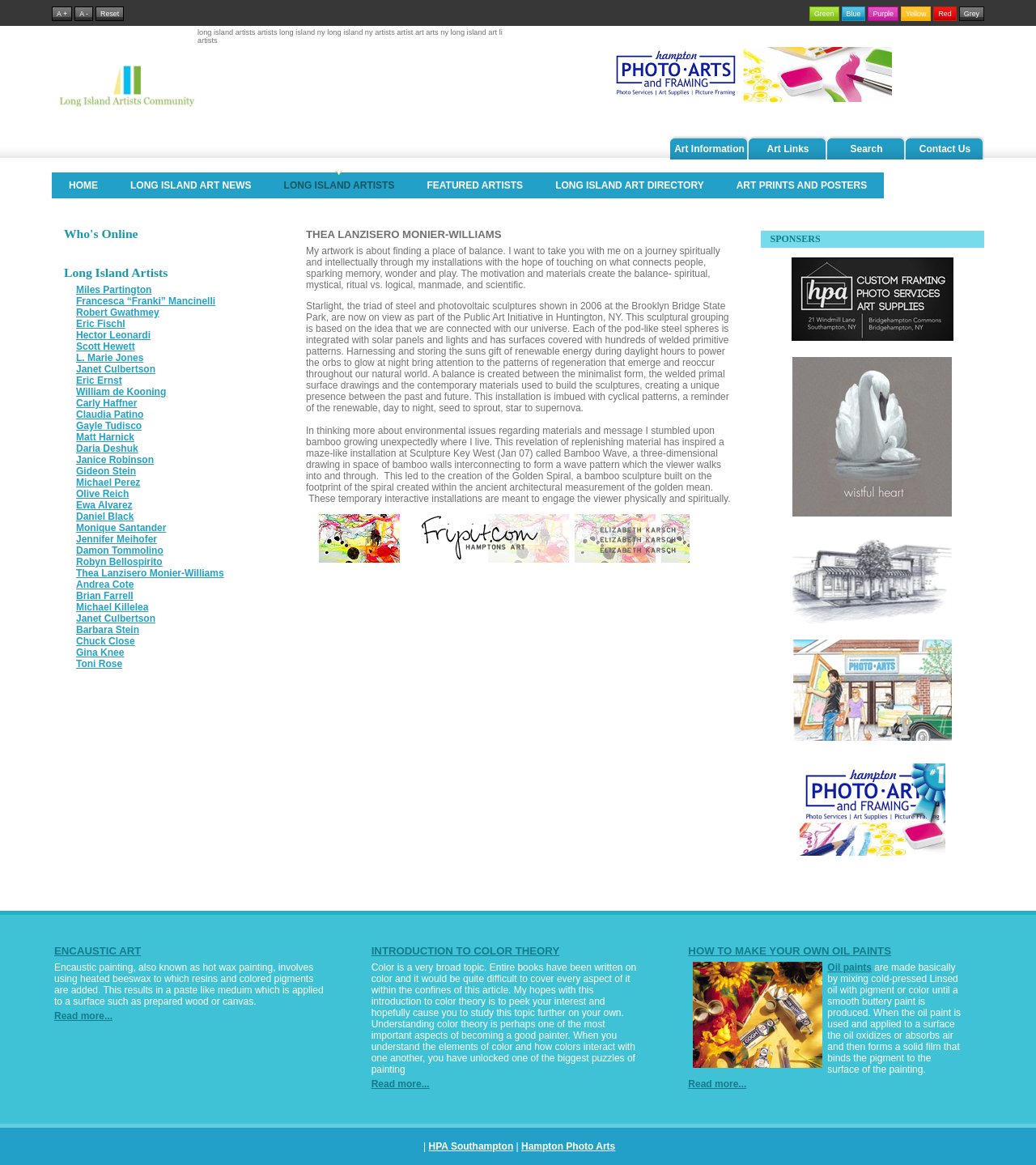Give a short answer to this question using one word or a phrase:
What is the theme of the artwork described on this webpage?

Balance and connection with the universe